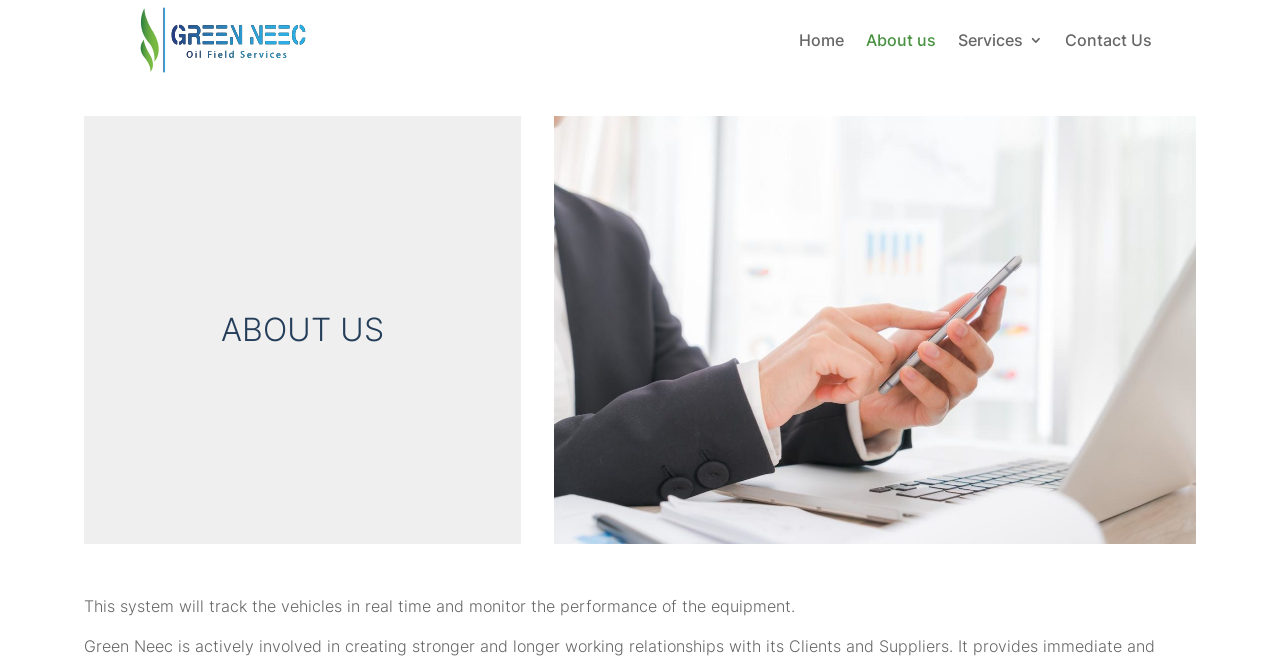What is the logo of the company?
We need a detailed and meticulous answer to the question.

The logo of the company is located at the top left corner of the webpage, and it is an image with the text 'Green Neec-logo'.